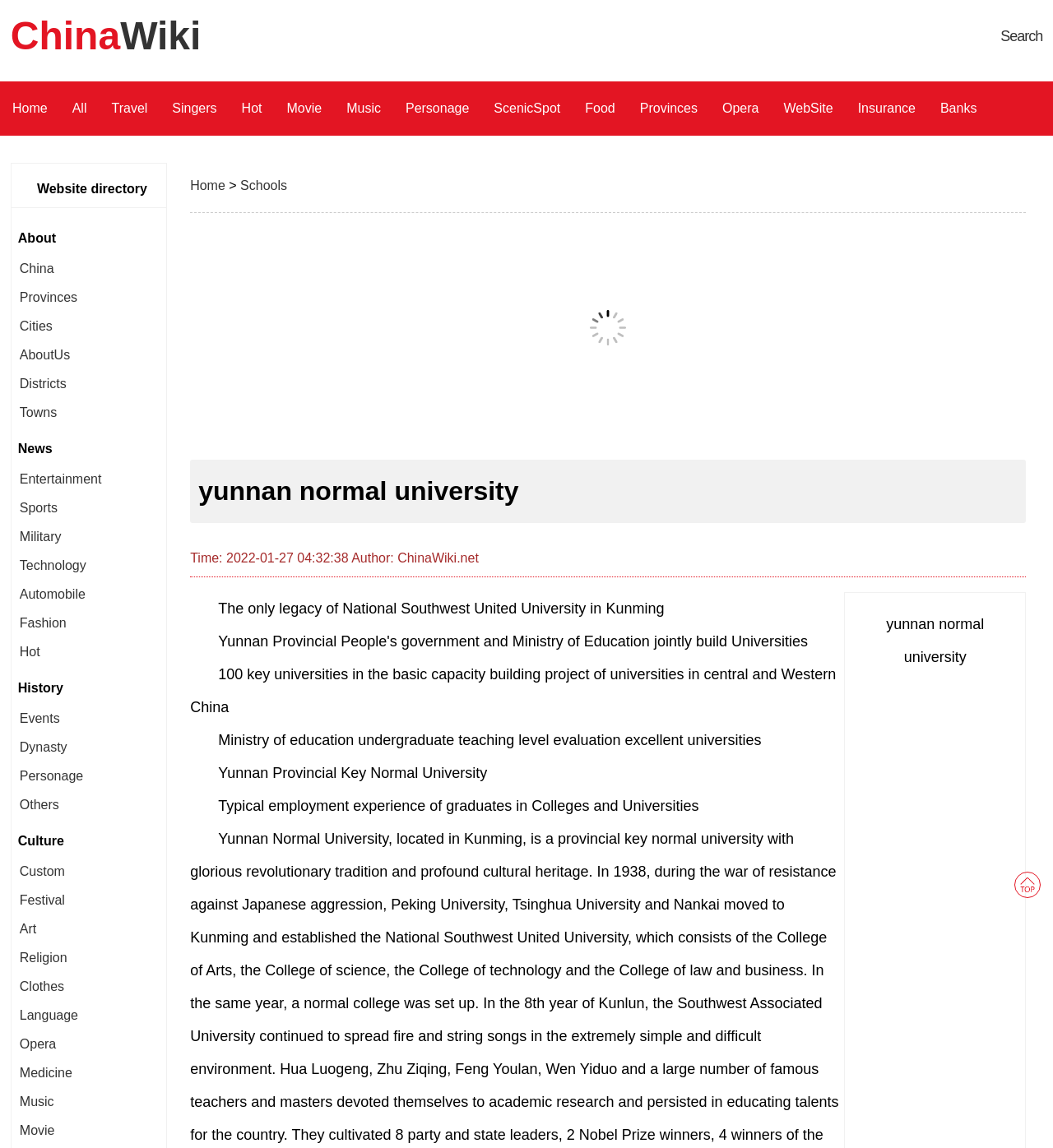Identify the bounding box coordinates for the UI element that matches this description: "title="china wiki"".

[0.964, 0.76, 0.988, 0.782]